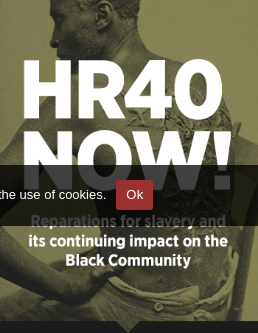Give a one-word or one-phrase response to the question: 
What is the purpose of the image?

To foster awareness and encourage action